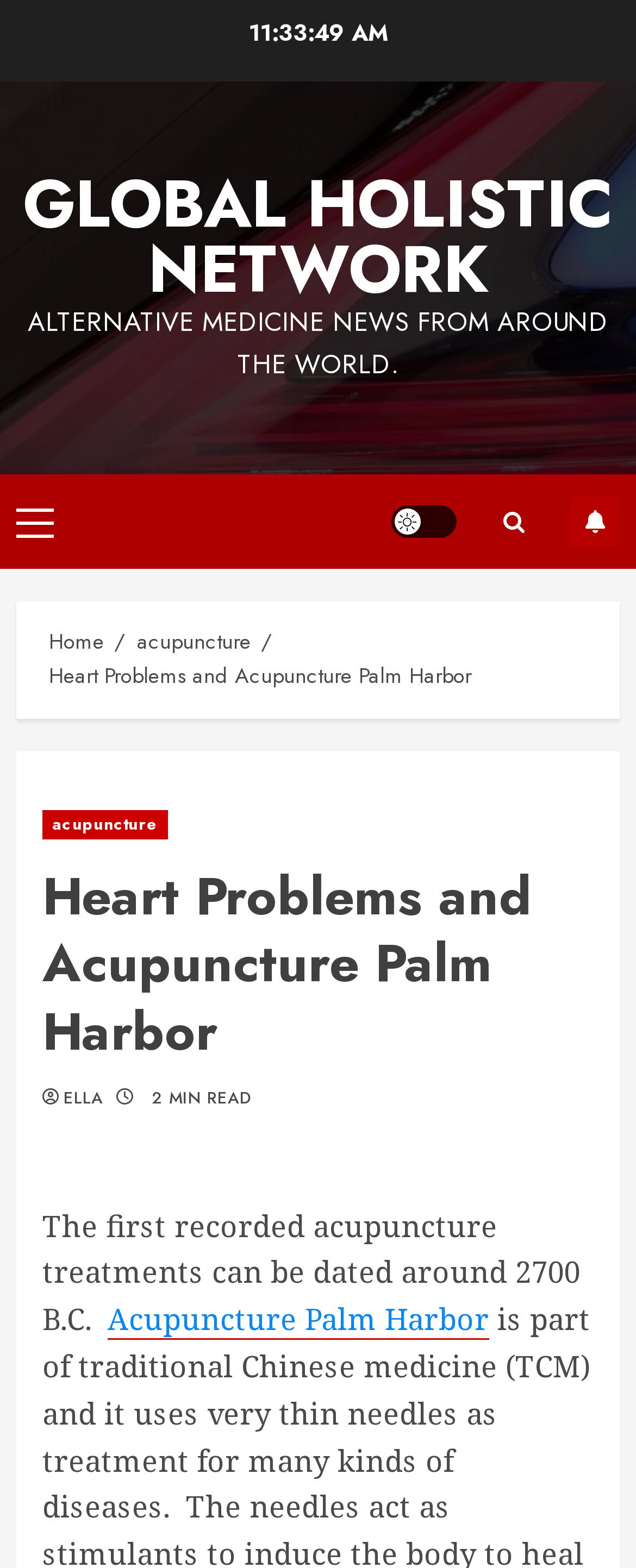Please provide the bounding box coordinates for the element that needs to be clicked to perform the instruction: "Click on GLOBAL HOLISTIC NETWORK". The coordinates must consist of four float numbers between 0 and 1, formatted as [left, top, right, bottom].

[0.036, 0.1, 0.964, 0.202]